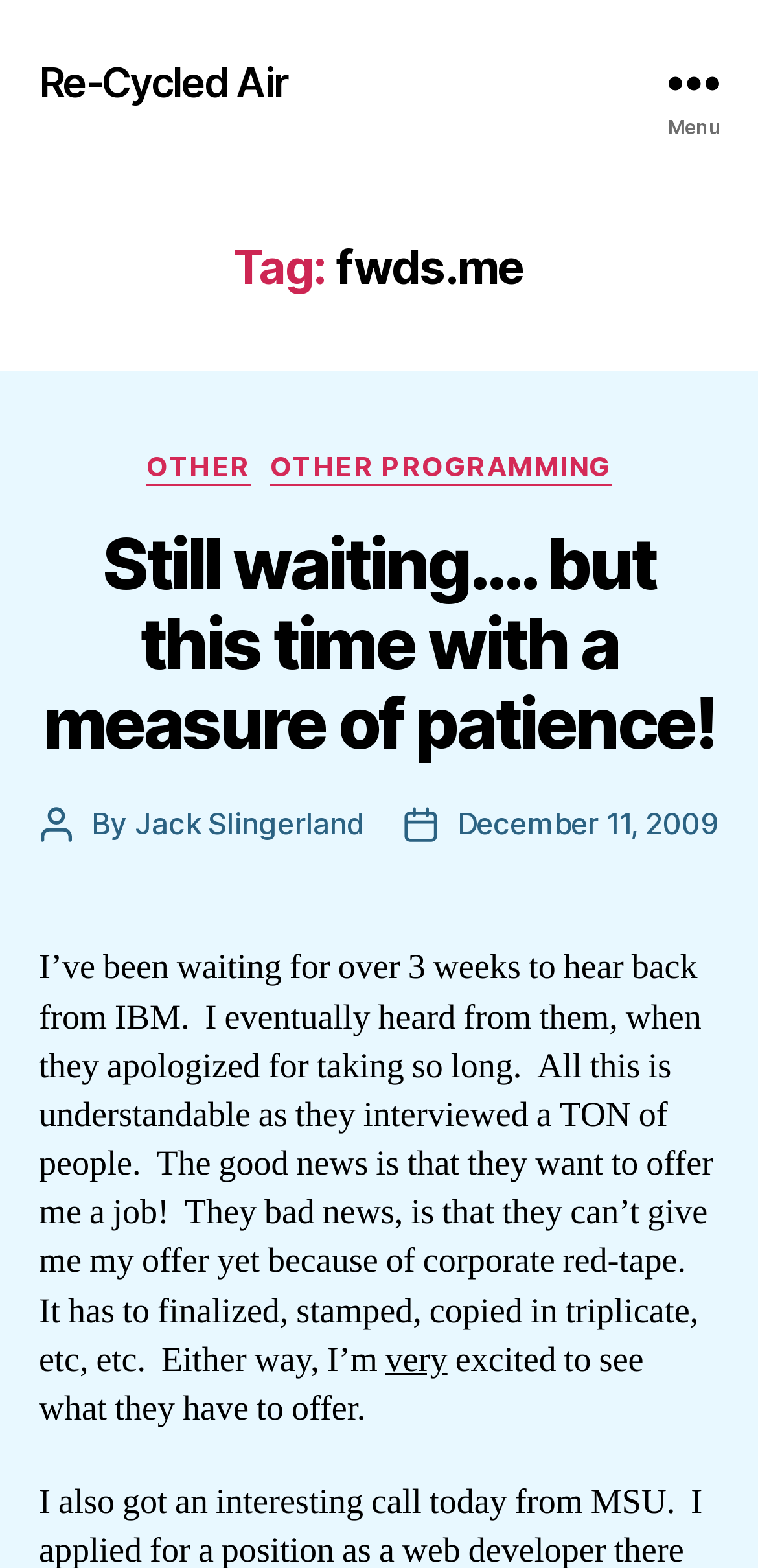Provide the bounding box coordinates of the HTML element described by the text: "Menu".

[0.831, 0.0, 1.0, 0.104]